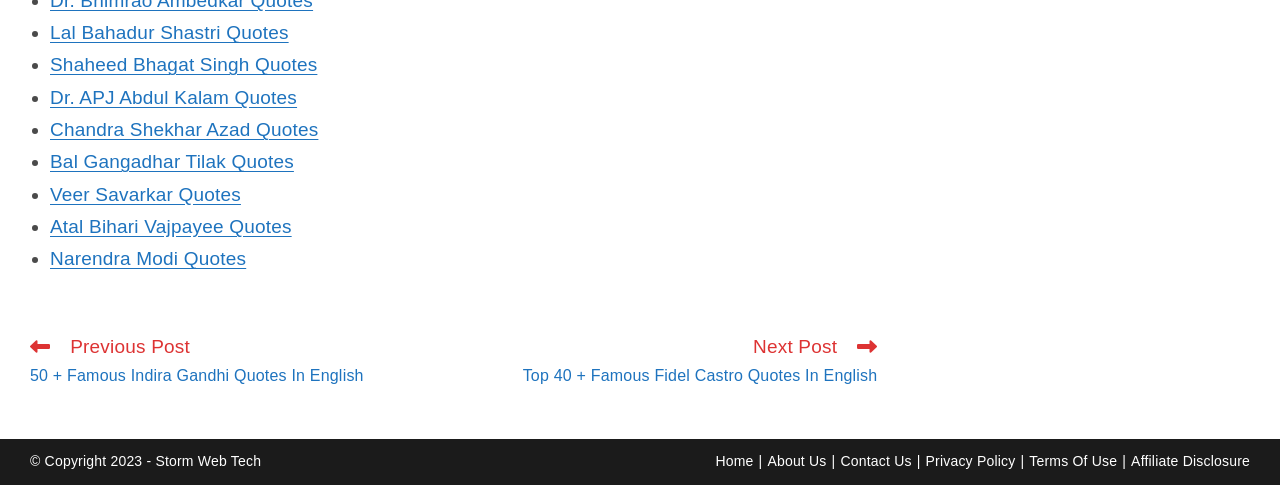Please identify the bounding box coordinates of the element's region that should be clicked to execute the following instruction: "Read about The Visitor". The bounding box coordinates must be four float numbers between 0 and 1, i.e., [left, top, right, bottom].

None